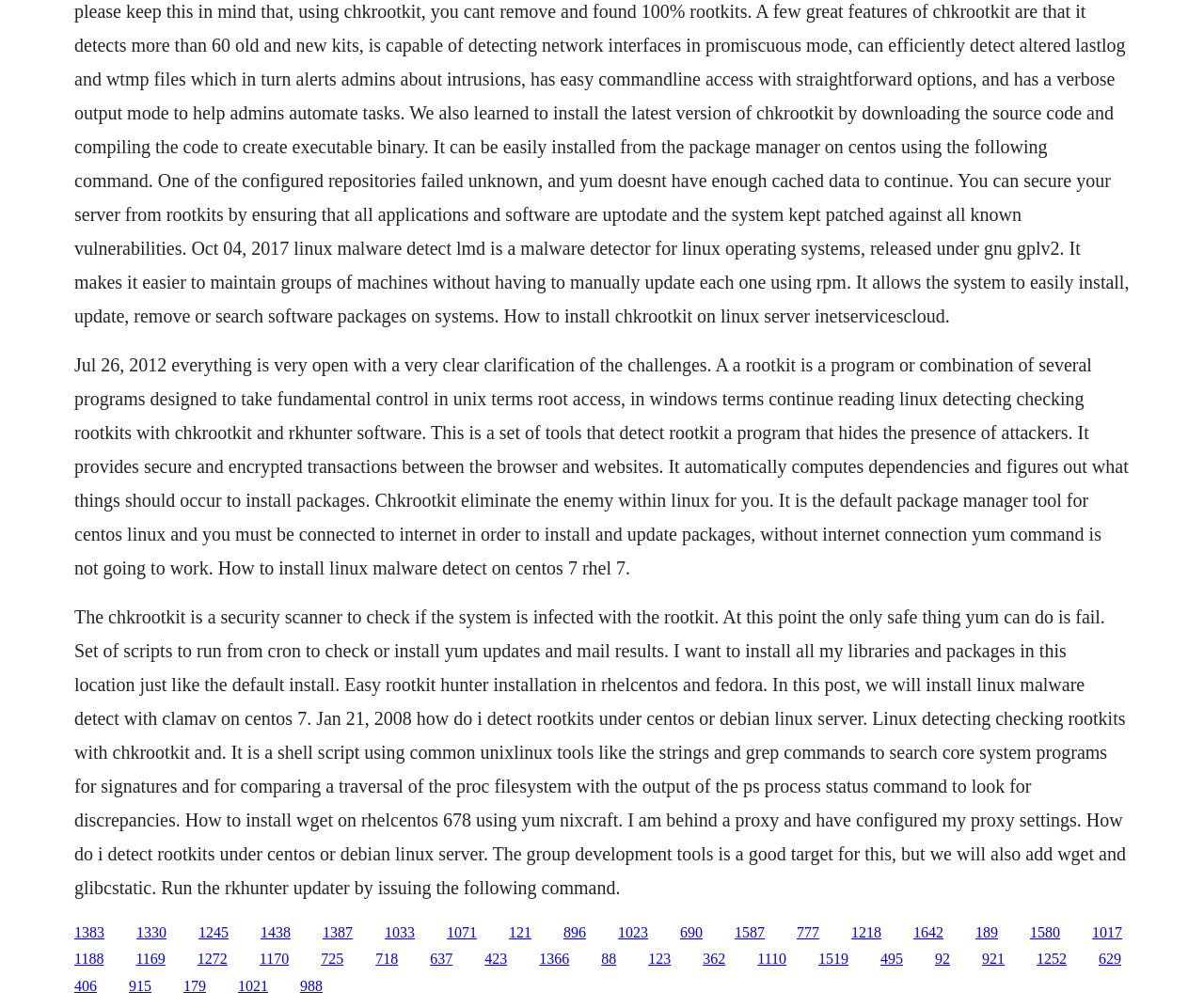Could you highlight the region that needs to be clicked to execute the instruction: "Follow the link to install linux malware detect on centos 7 rhel 7"?

[0.113, 0.917, 0.138, 0.932]